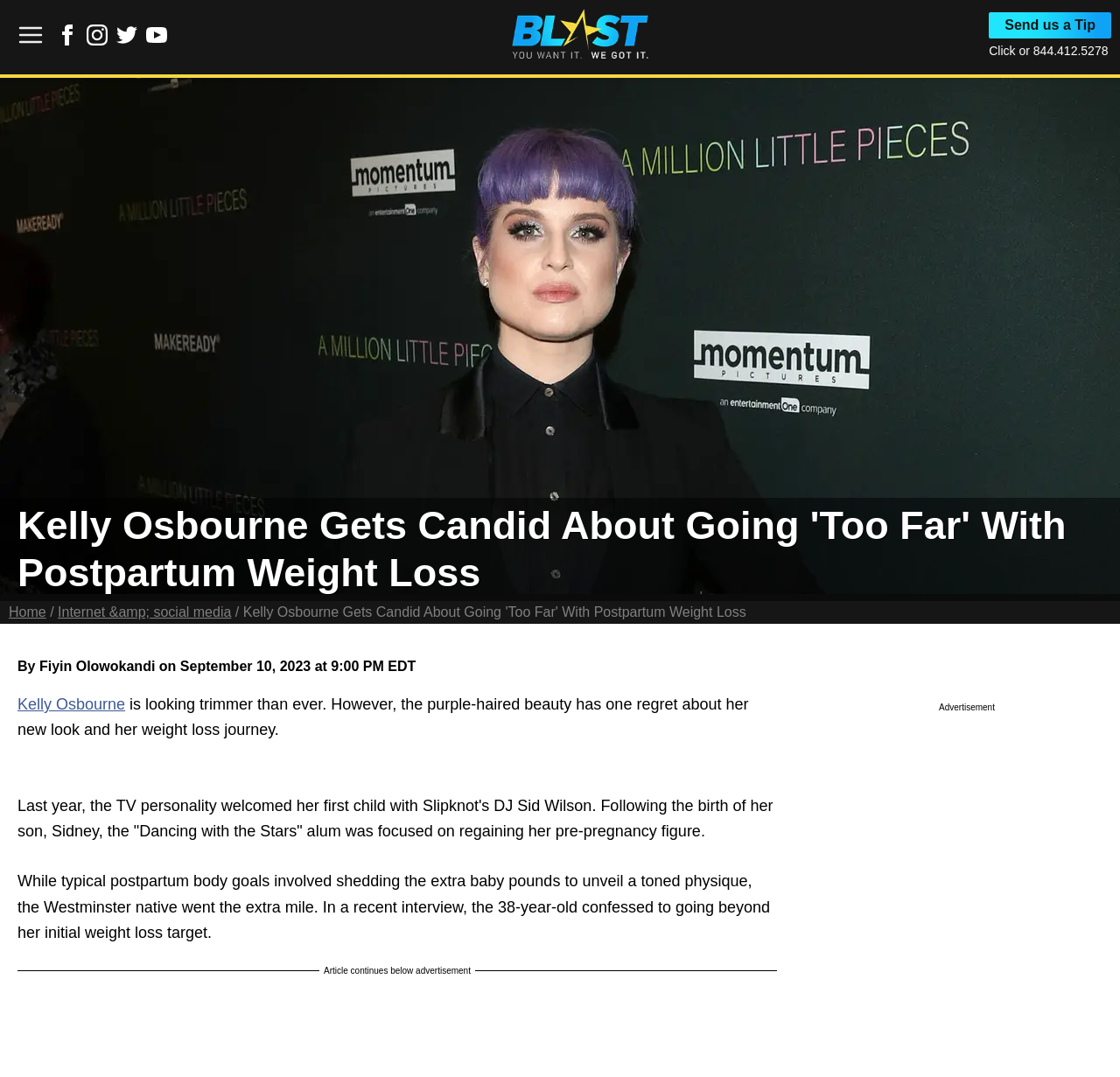Find the bounding box coordinates of the element to click in order to complete the given instruction: "Click on Send us a Tip."

[0.883, 0.011, 0.992, 0.035]